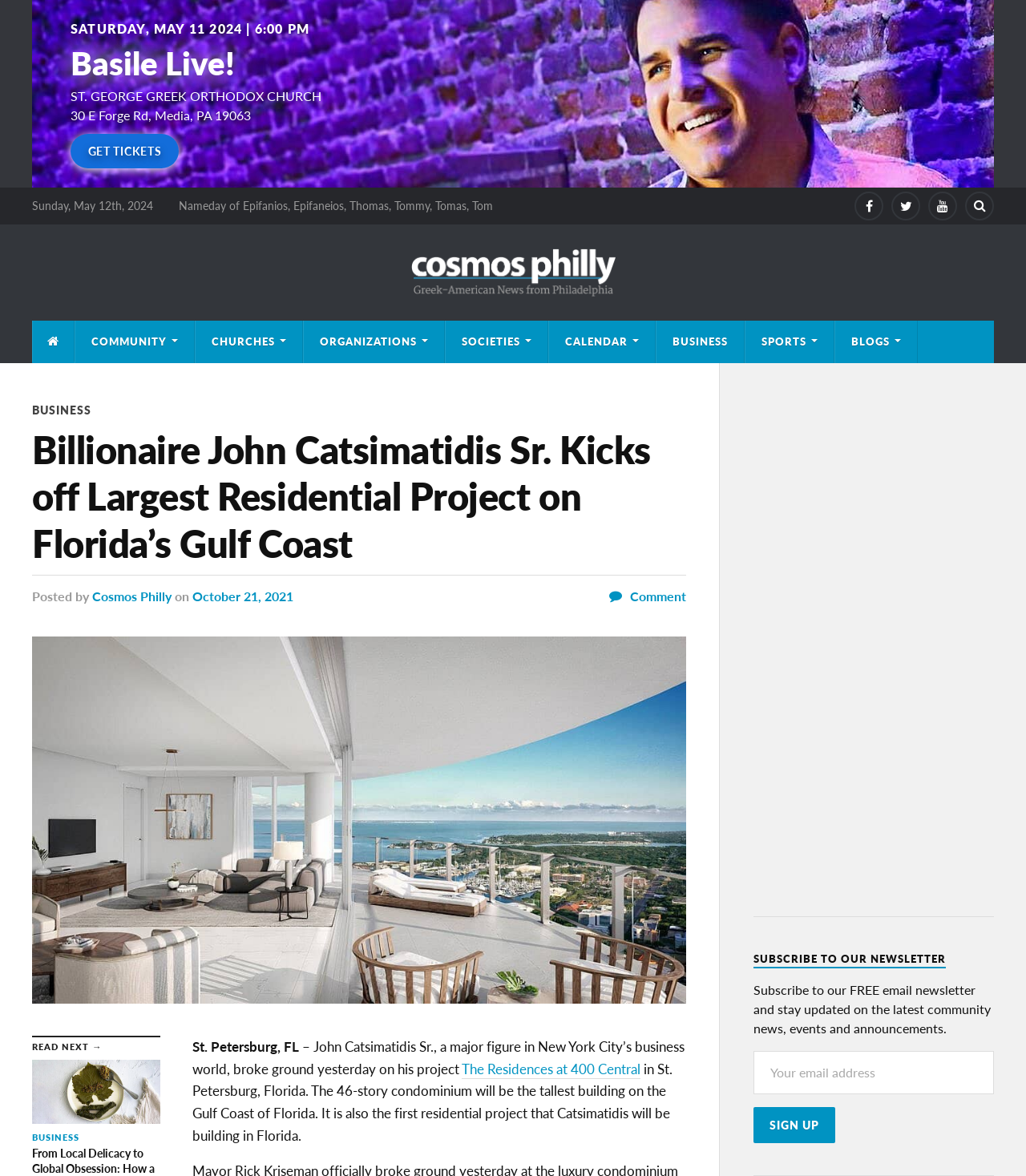Please find the bounding box coordinates of the element that must be clicked to perform the given instruction: "Get tickets for Basile Live!". The coordinates should be four float numbers from 0 to 1, i.e., [left, top, right, bottom].

[0.069, 0.114, 0.174, 0.143]